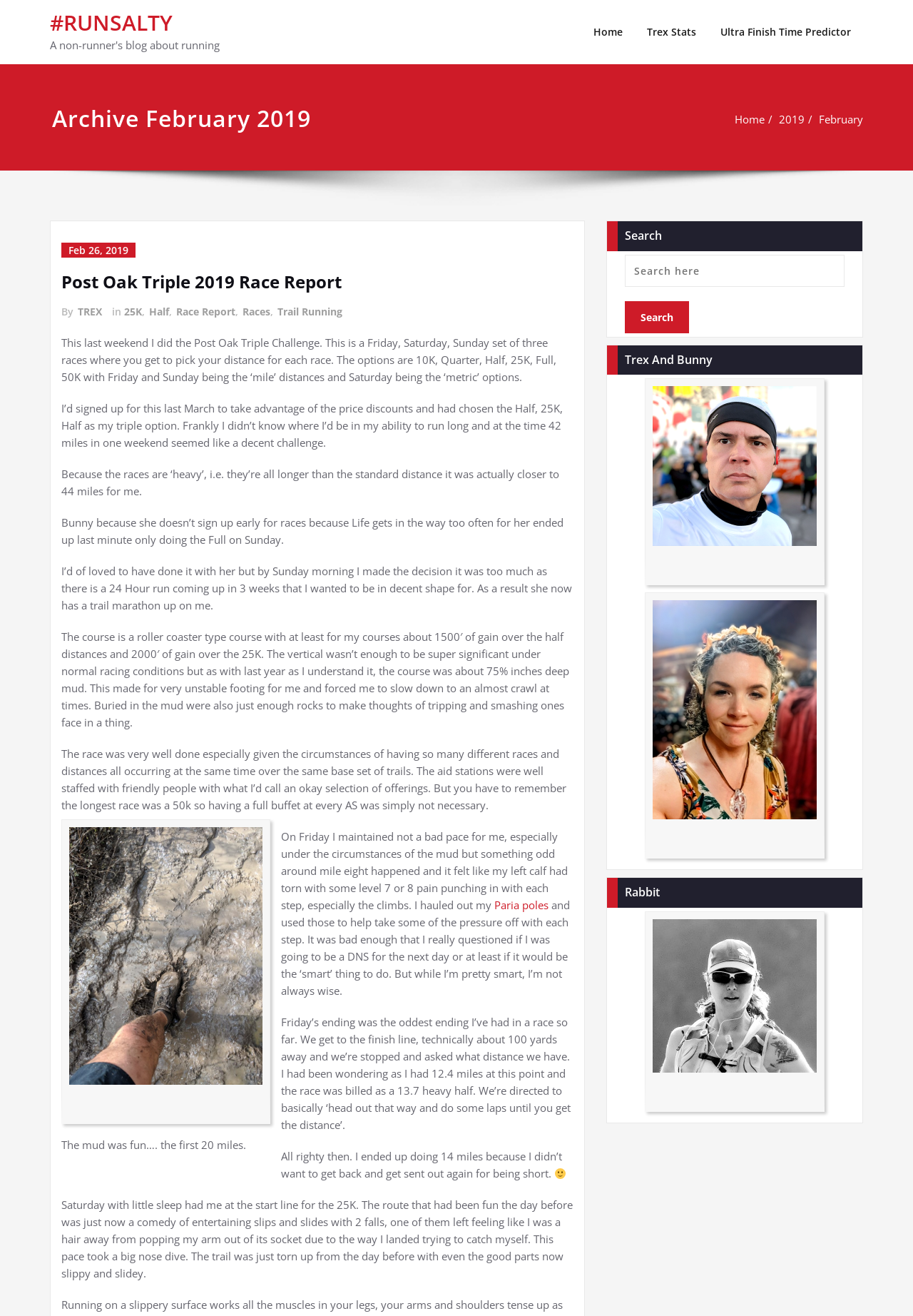What is the distance of the race mentioned in the article?
Answer the question with as much detail as you can, using the image as a reference.

The question is asking for the distance of the race mentioned in the article. By reading the article, I found that the author signed up for the Half, 25K, Half option.